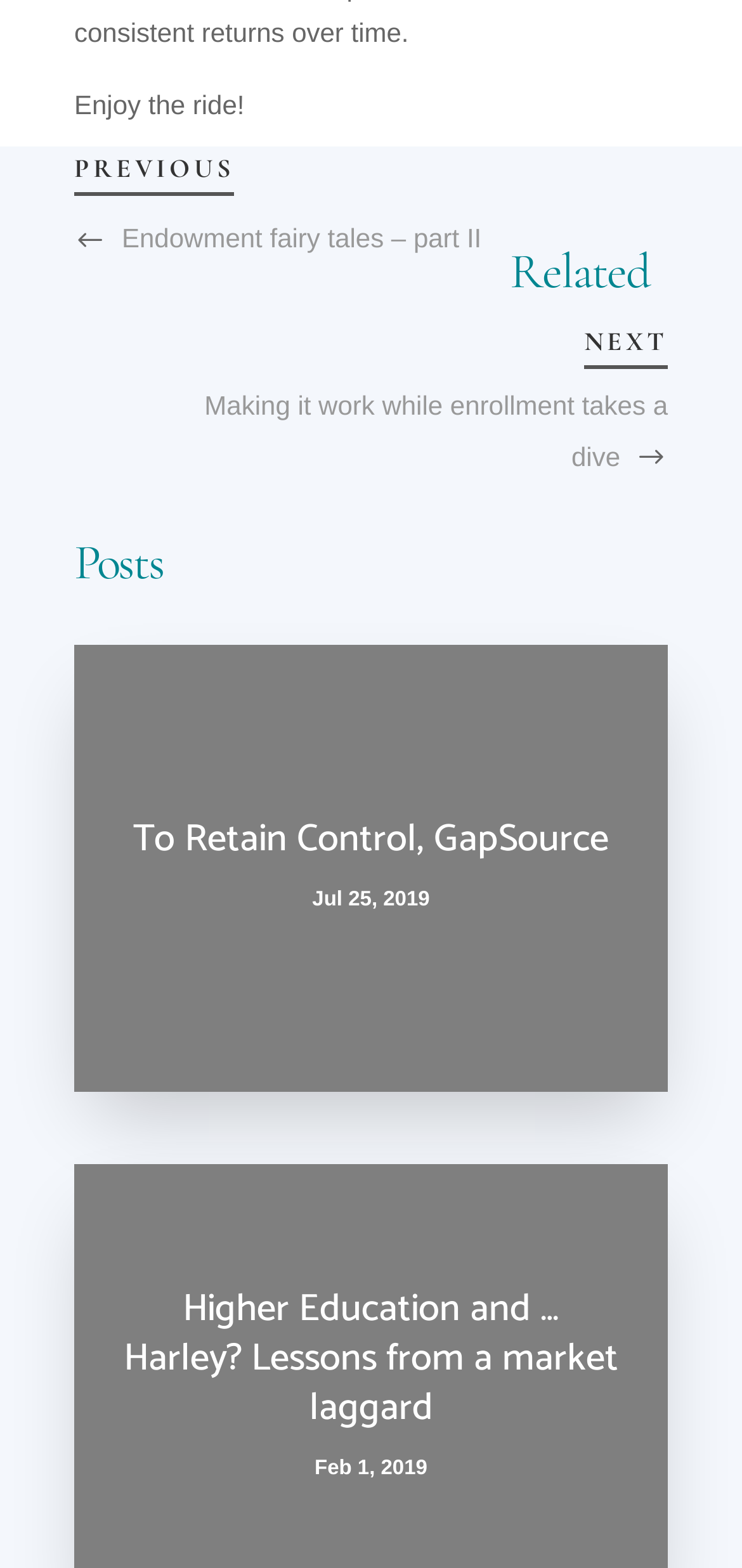Predict the bounding box of the UI element based on the description: "To Retain Control, GapSource". The coordinates should be four float numbers between 0 and 1, formatted as [left, top, right, bottom].

[0.179, 0.516, 0.821, 0.556]